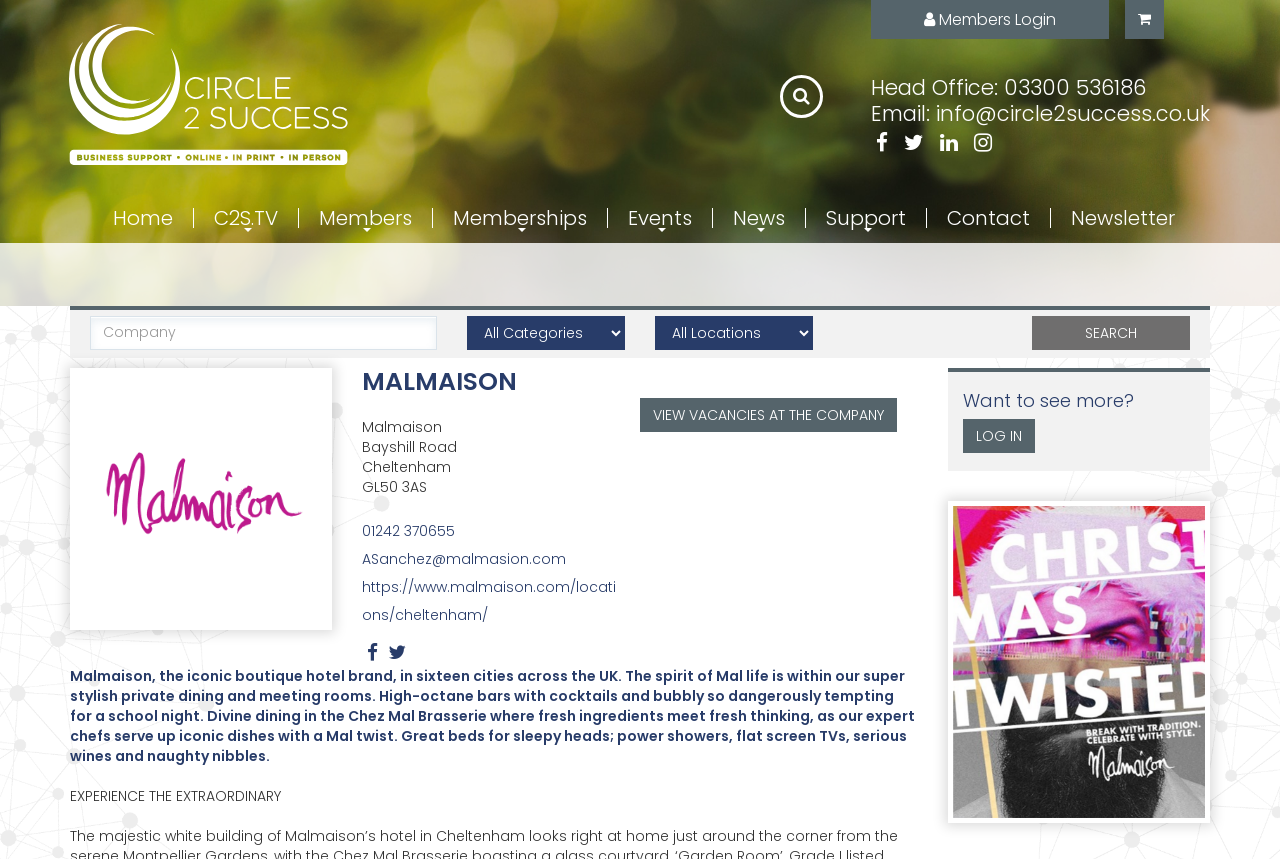Identify the bounding box coordinates of the element that should be clicked to fulfill this task: "click the HOME link". The coordinates should be provided as four float numbers between 0 and 1, i.e., [left, top, right, bottom].

None